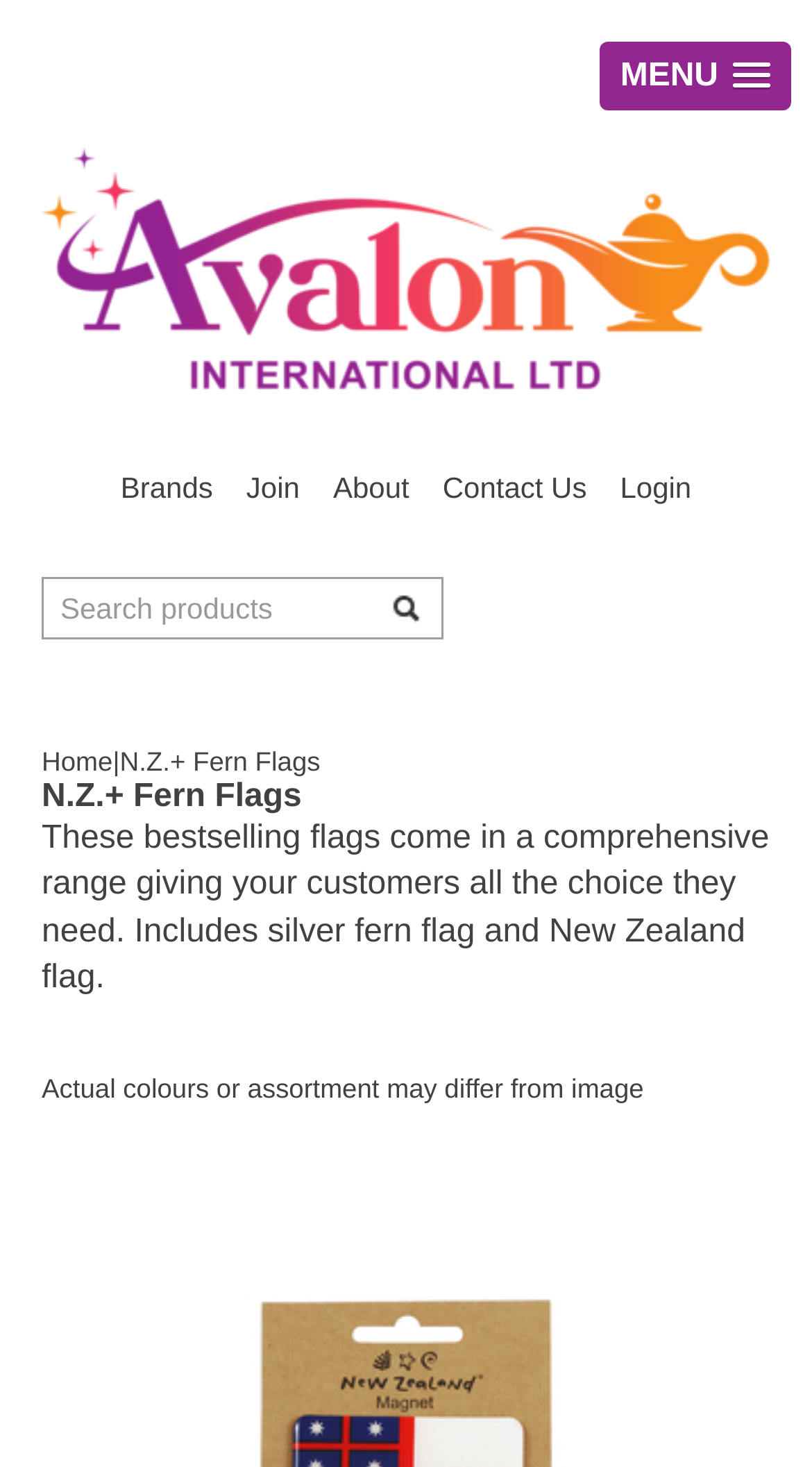How many links are in the top navigation menu?
Based on the image, answer the question with as much detail as possible.

The top navigation menu contains links to 'MENU', 'Home', 'Brands', 'Join', 'About', 'Contact Us', and 'Login', totaling 7 links.